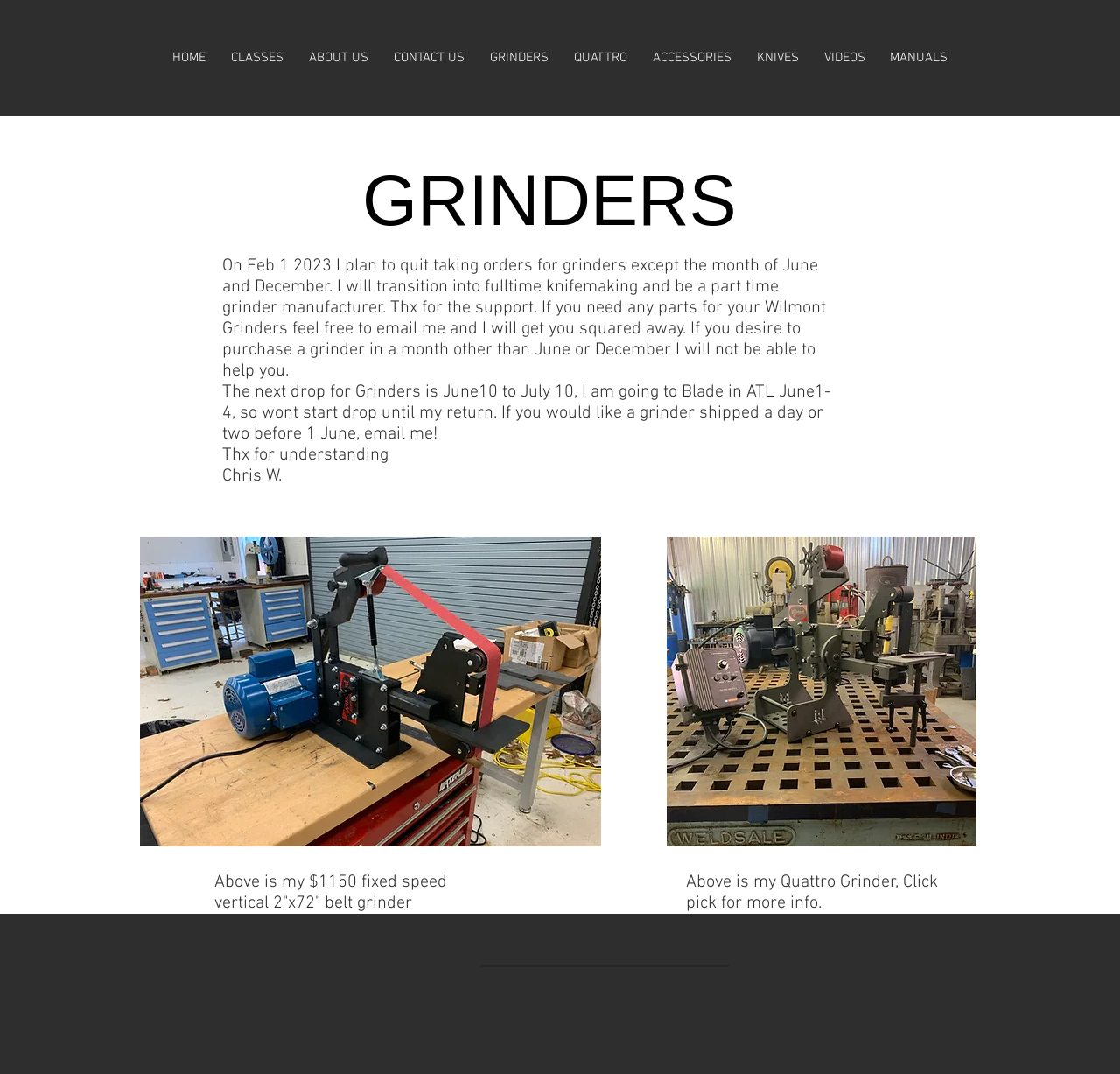Based on the element description: "CONTACT US", identify the bounding box coordinates for this UI element. The coordinates must be four float numbers between 0 and 1, listed as [left, top, right, bottom].

[0.34, 0.016, 0.426, 0.091]